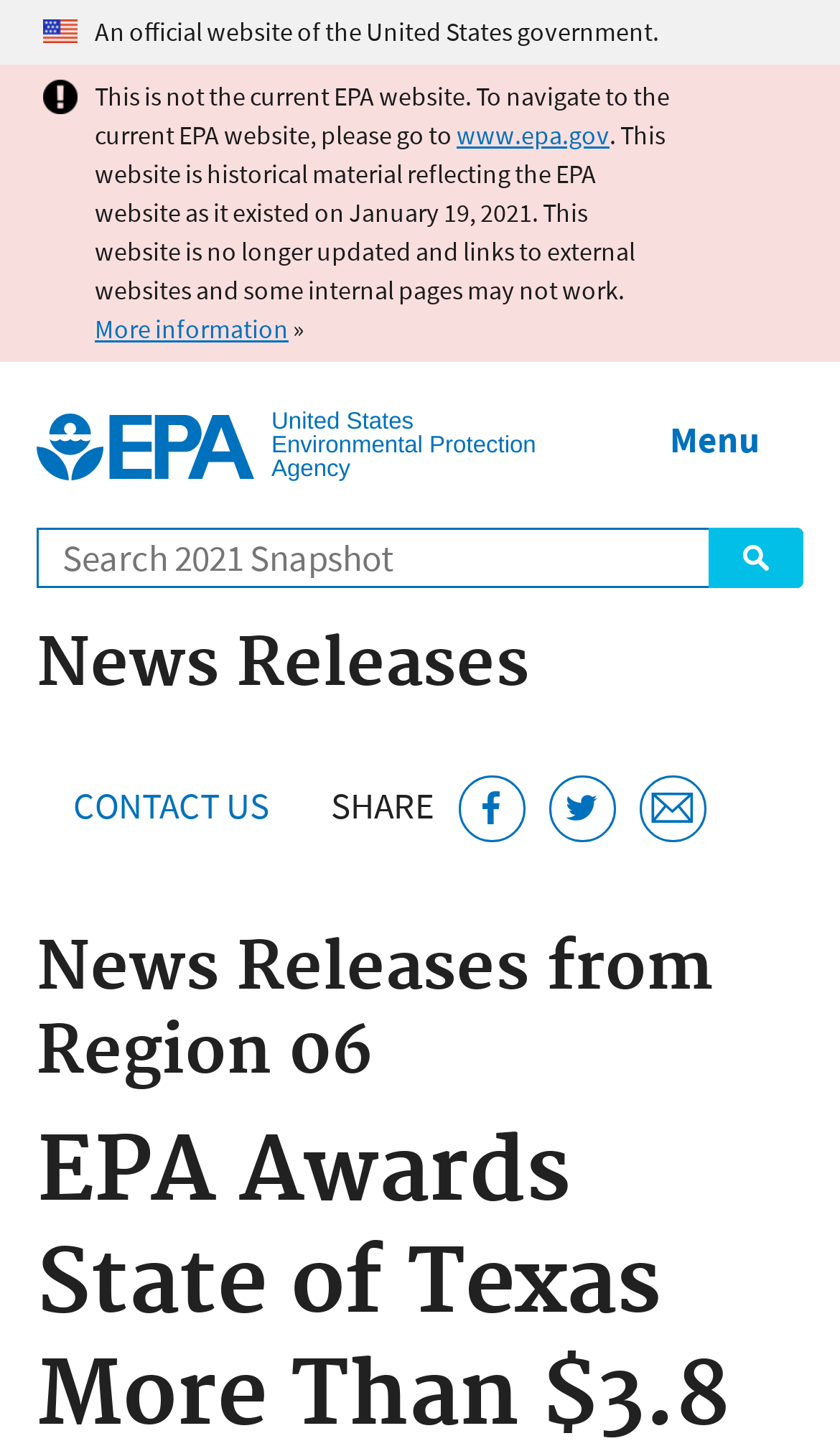Determine the bounding box coordinates of the section I need to click to execute the following instruction: "Visit the current EPA website". Provide the coordinates as four float numbers between 0 and 1, i.e., [left, top, right, bottom].

[0.544, 0.082, 0.726, 0.104]